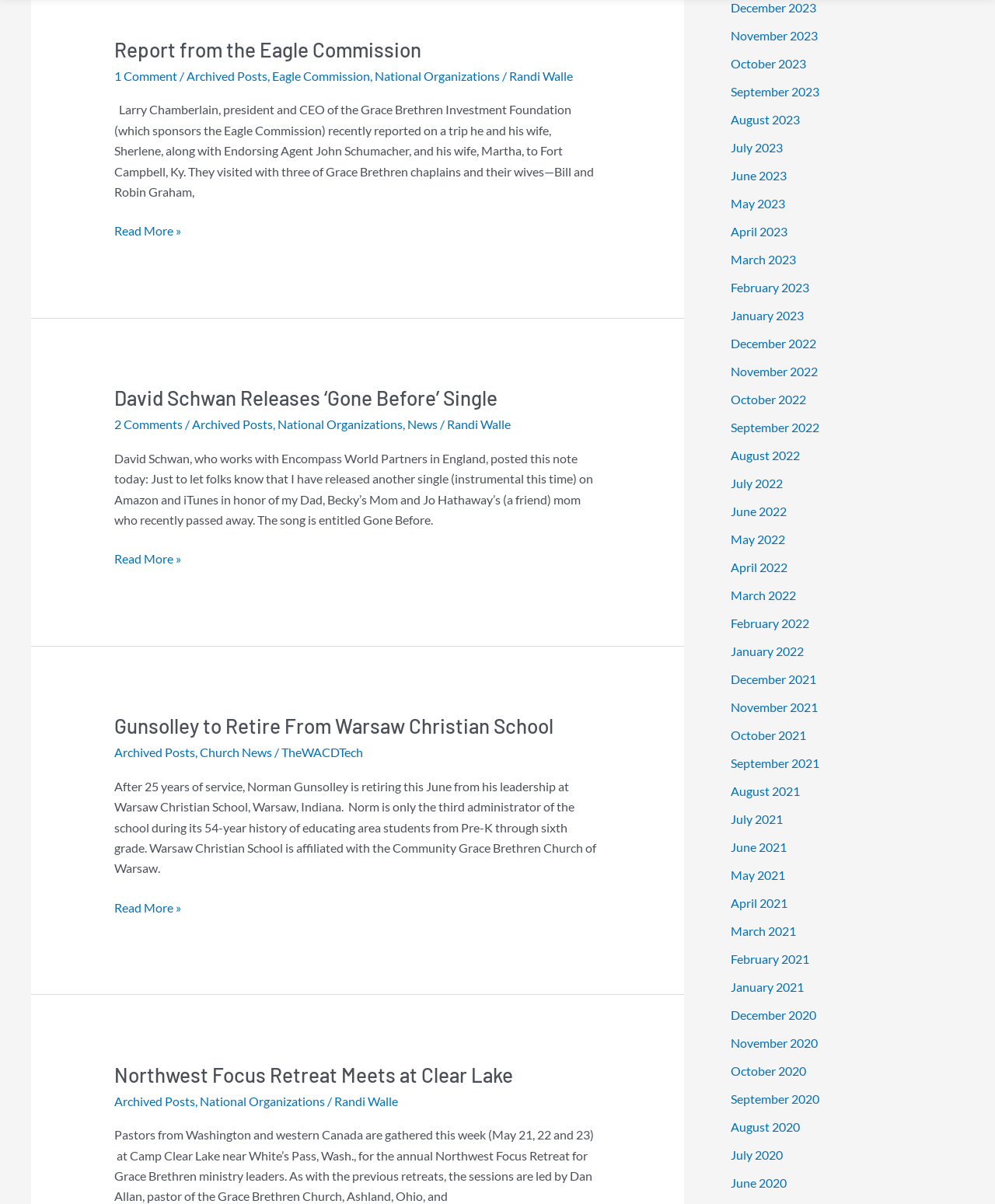Can you find the bounding box coordinates of the area I should click to execute the following instruction: "View posts from November 2023"?

[0.734, 0.023, 0.822, 0.035]